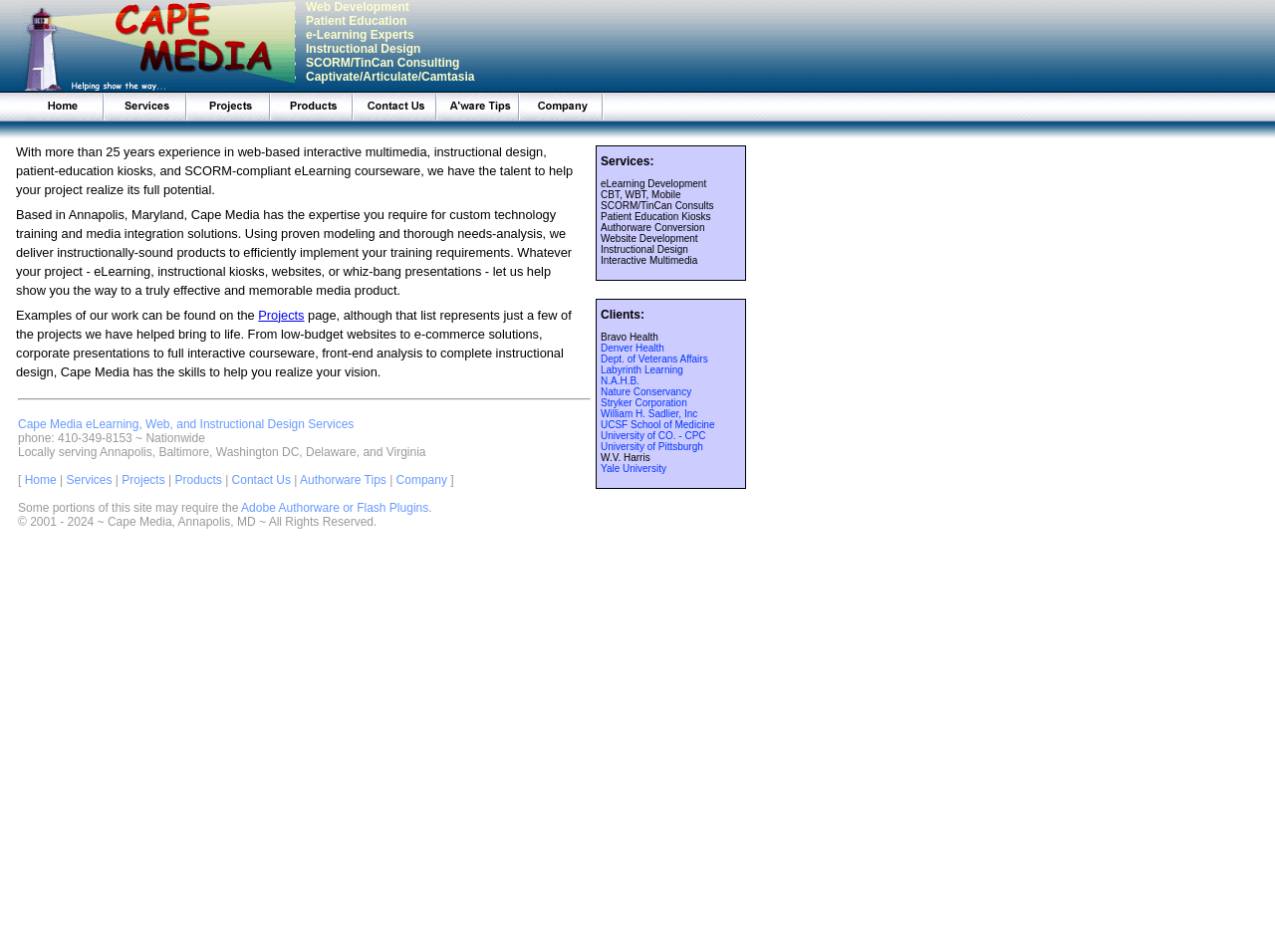Determine the bounding box coordinates of the UI element that matches the following description: "Microsoft vs. Storm-0558". The coordinates should be four float numbers between 0 and 1 in the format [left, top, right, bottom].

None